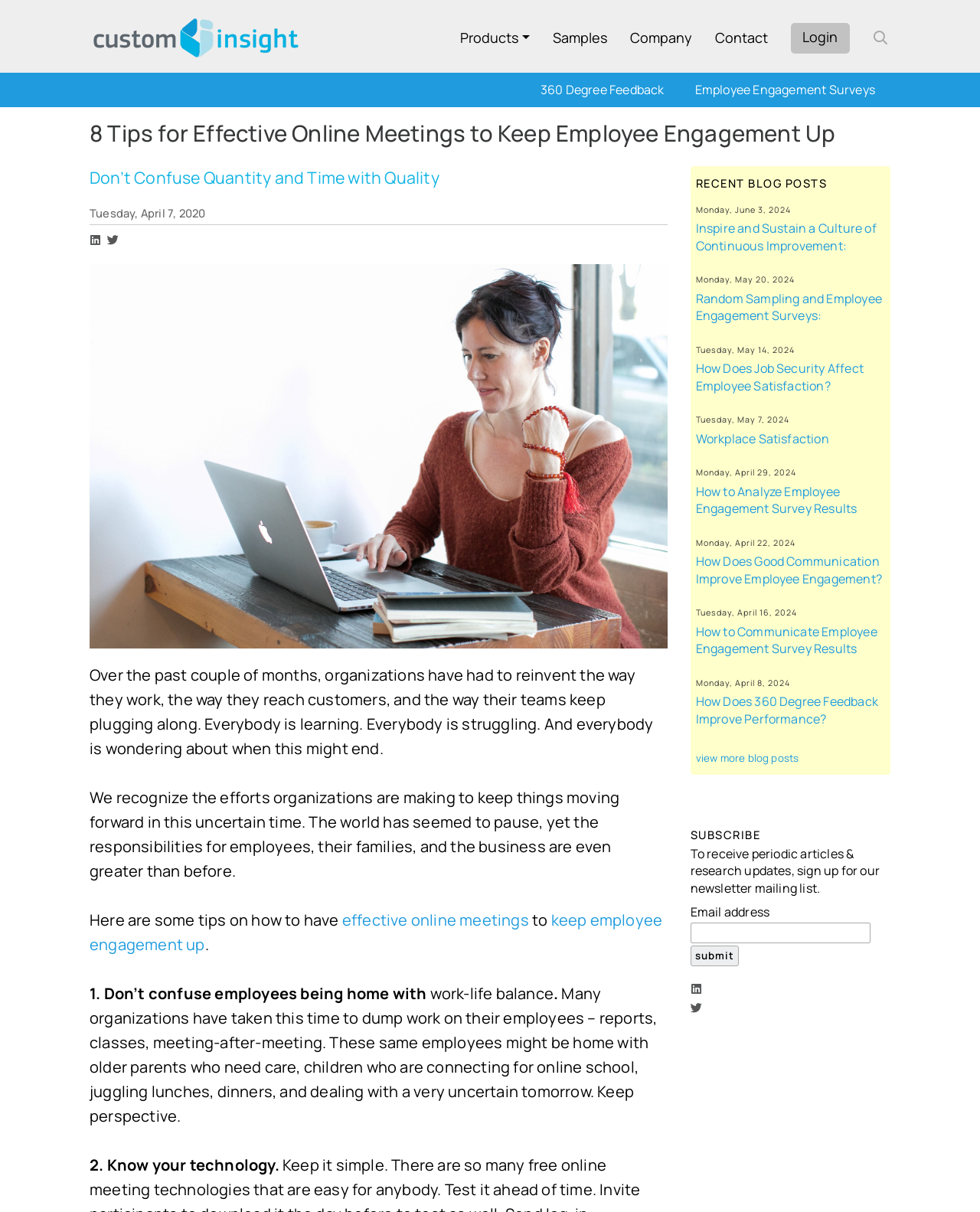Please reply to the following question with a single word or a short phrase:
What is the theme of the recent blog posts?

Employee engagement and improvement